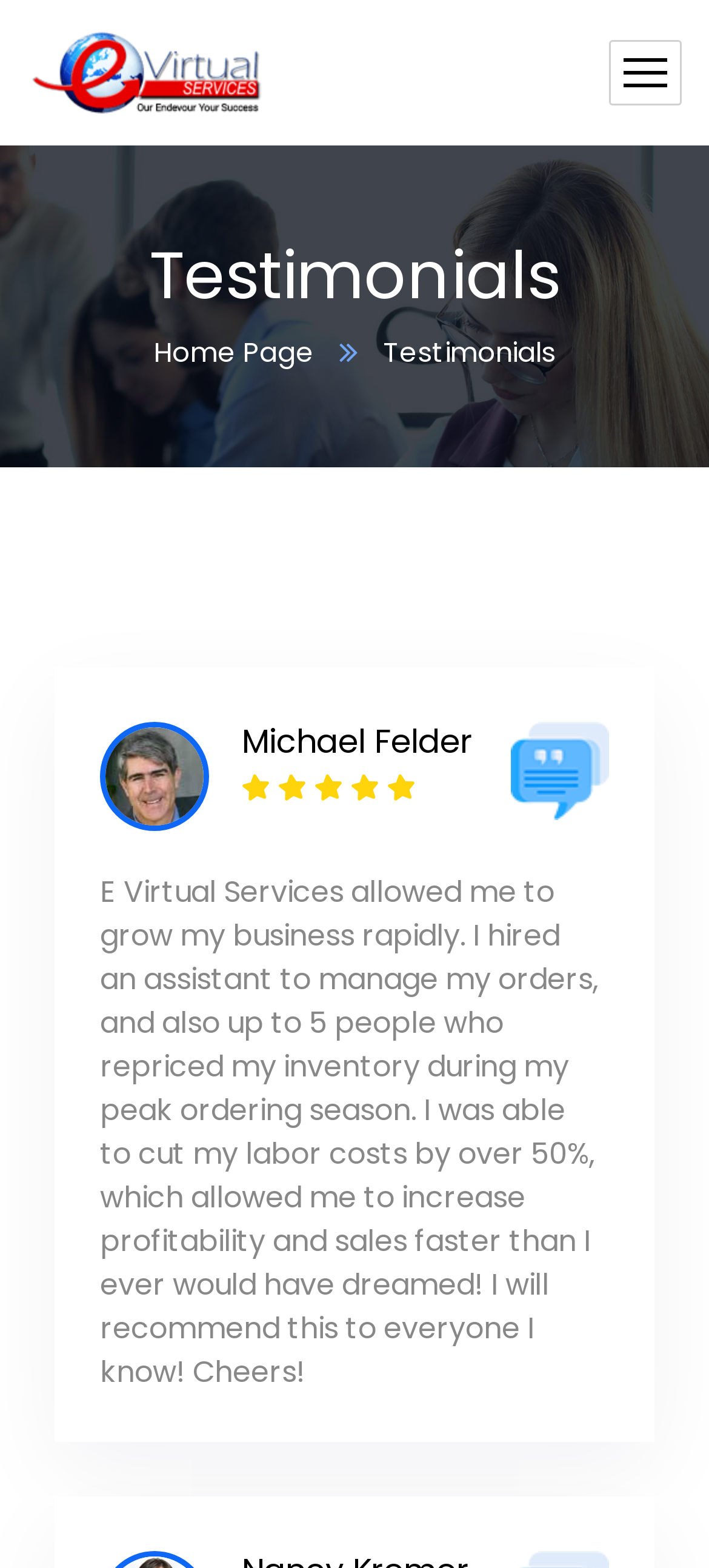Based on the element description: "Home Page", identify the UI element and provide its bounding box coordinates. Use four float numbers between 0 and 1, [left, top, right, bottom].

[0.217, 0.212, 0.442, 0.237]